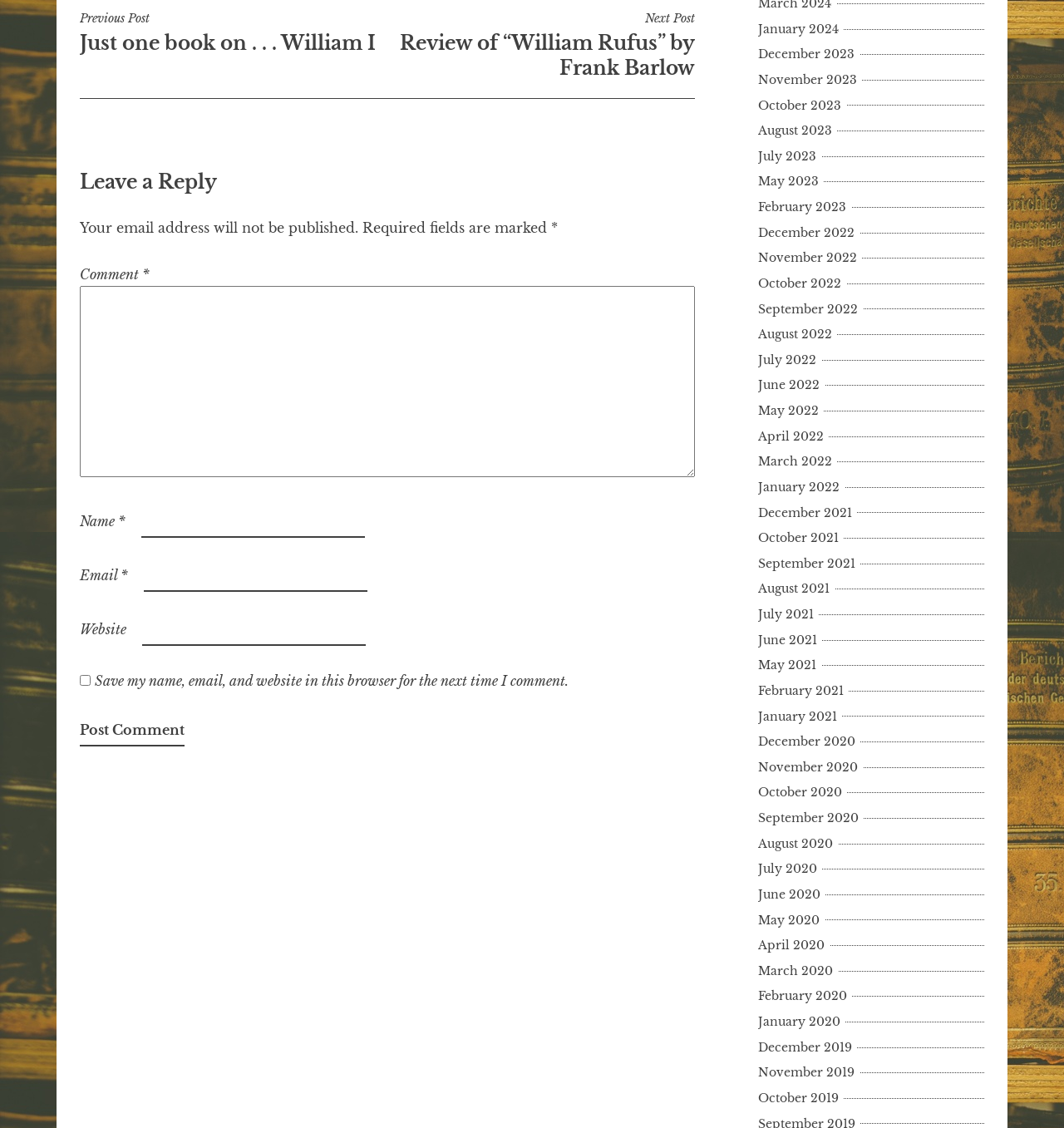Identify the bounding box coordinates of the region that should be clicked to execute the following instruction: "View posts from January 2024".

[0.712, 0.019, 0.793, 0.032]